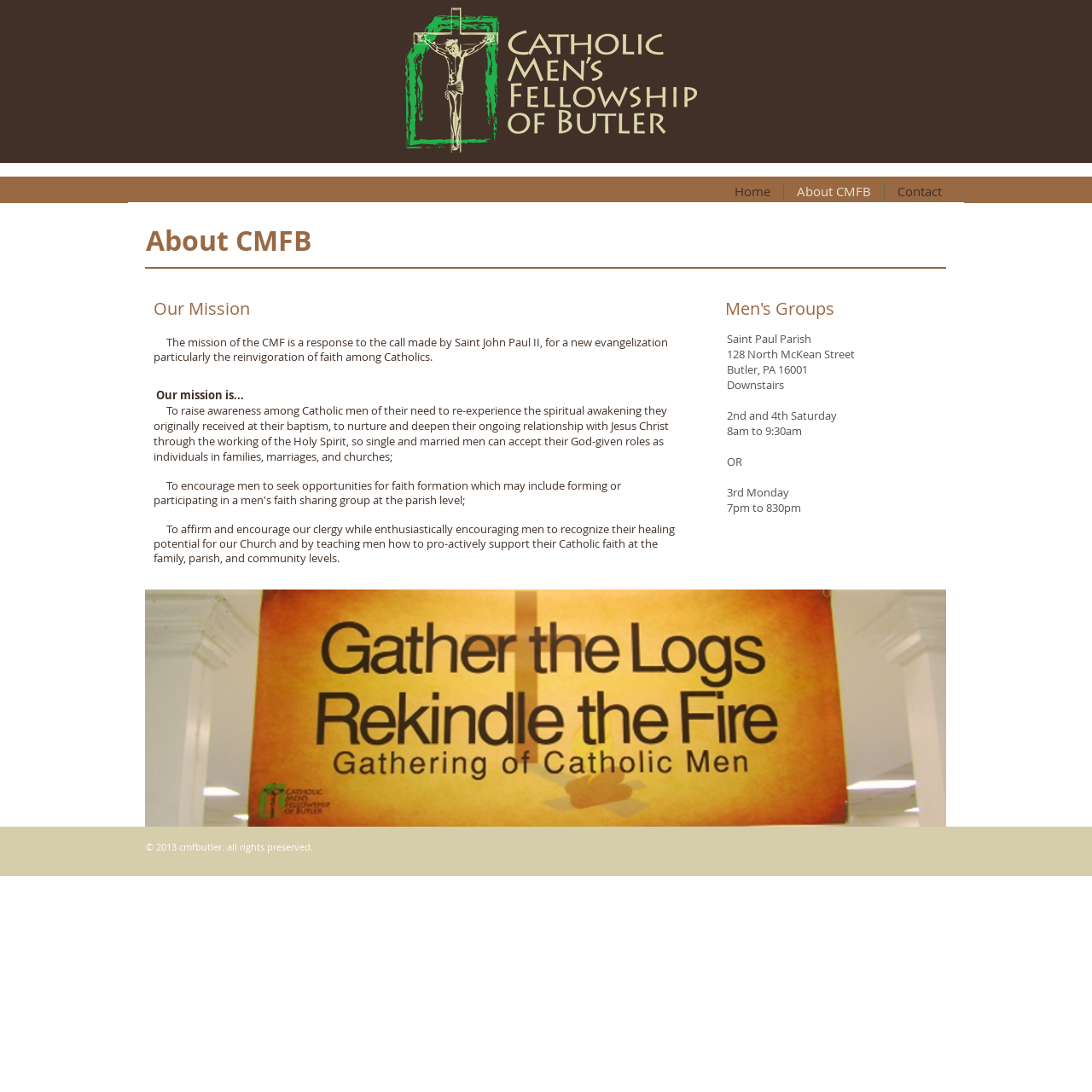Create a detailed description of the webpage's content and layout.

The webpage is about CMFB, with a logo at the top left corner. A navigation menu is located at the top right corner, containing links to "Home", "About CMFB", and "Contact". 

Below the navigation menu, there is a main section that occupies most of the page. It starts with a heading "About CMFB" followed by a subheading "Our Mission". The mission statement is then described in several paragraphs, explaining the purpose of CMF, including raising awareness among Catholic men, nurturing their relationship with Jesus Christ, and affirming and encouraging clergy.

On the right side of the main section, there is a separate block of text providing information about Saint Paul Parish, including its address, location, and meeting schedules.

At the bottom of the page, there is a section with a heading "Men's Groups", although it does not contain any detailed information. Below this section, there is an image.

Finally, at the very bottom of the page, there is a footer section with copyright information, stating "© 2013 cmfbutler. all rights preserved."